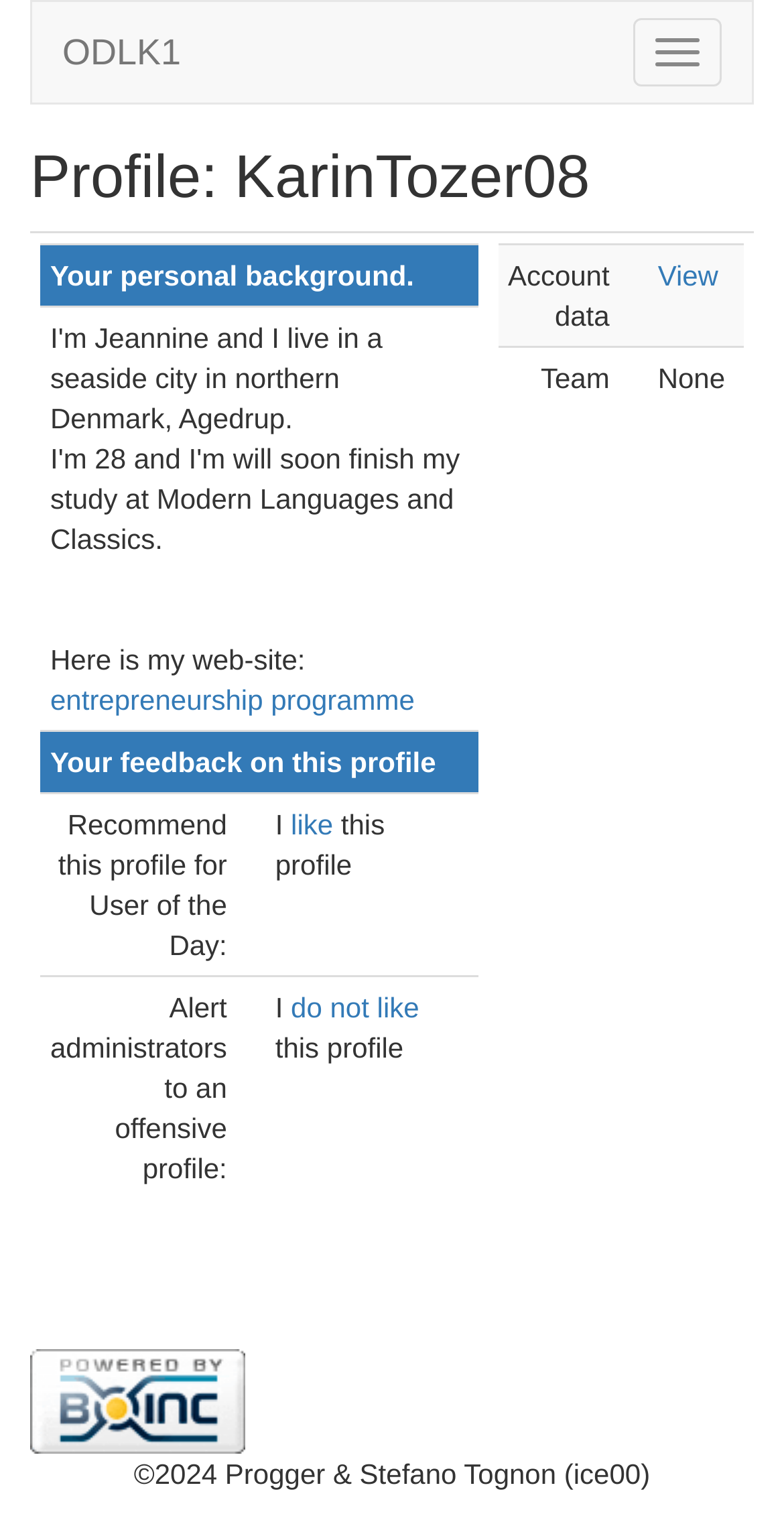How many tables are present on this webpage?
Provide an in-depth and detailed answer to the question.

There are three tables present on this webpage: one main table with two grid cells, and two smaller tables within each grid cell.